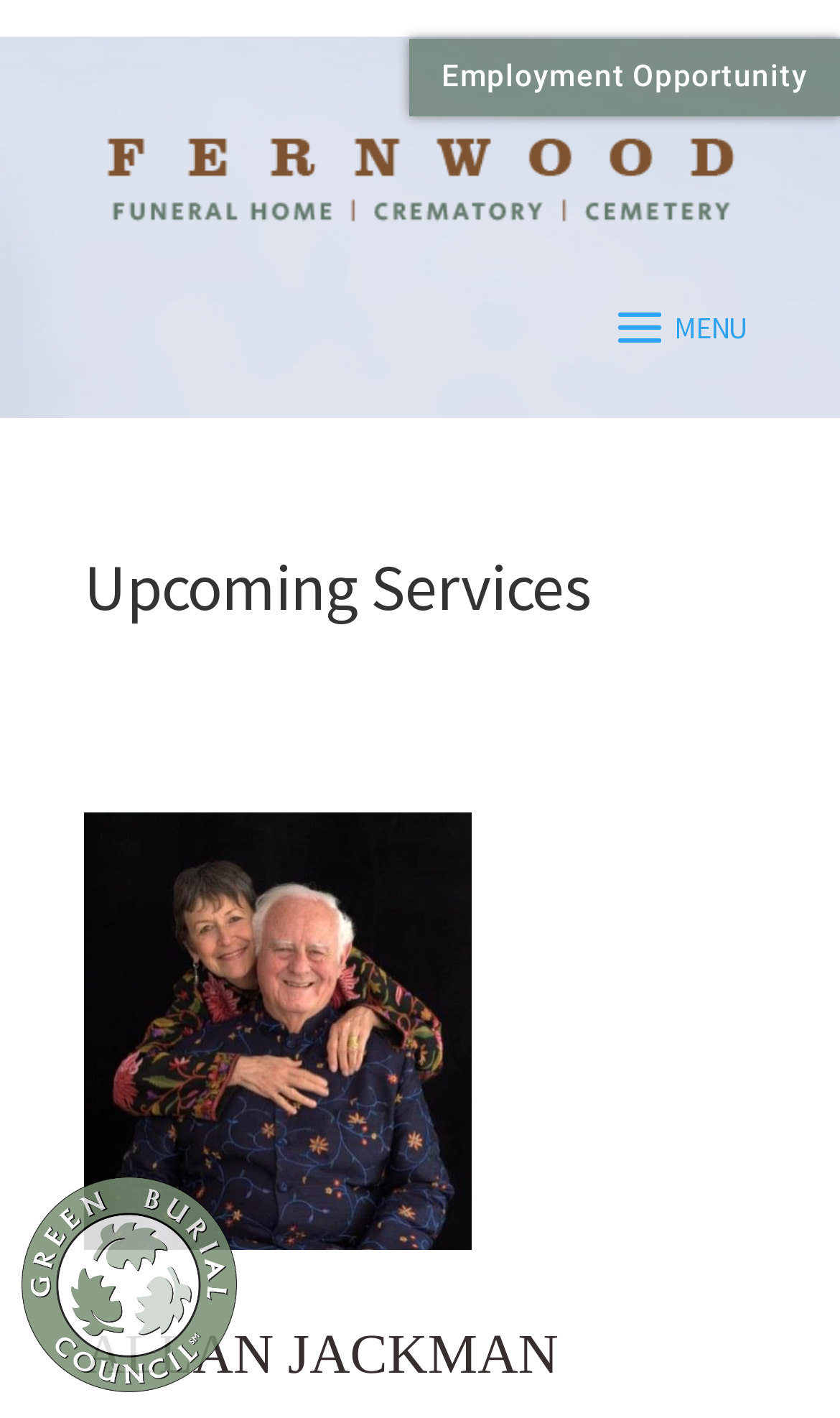Utilize the details in the image to thoroughly answer the following question: What is the section below the search box about?

I inferred this answer by looking at the heading element with the text 'Upcoming Services' which suggests that the section below the search box is about upcoming funeral services or events.